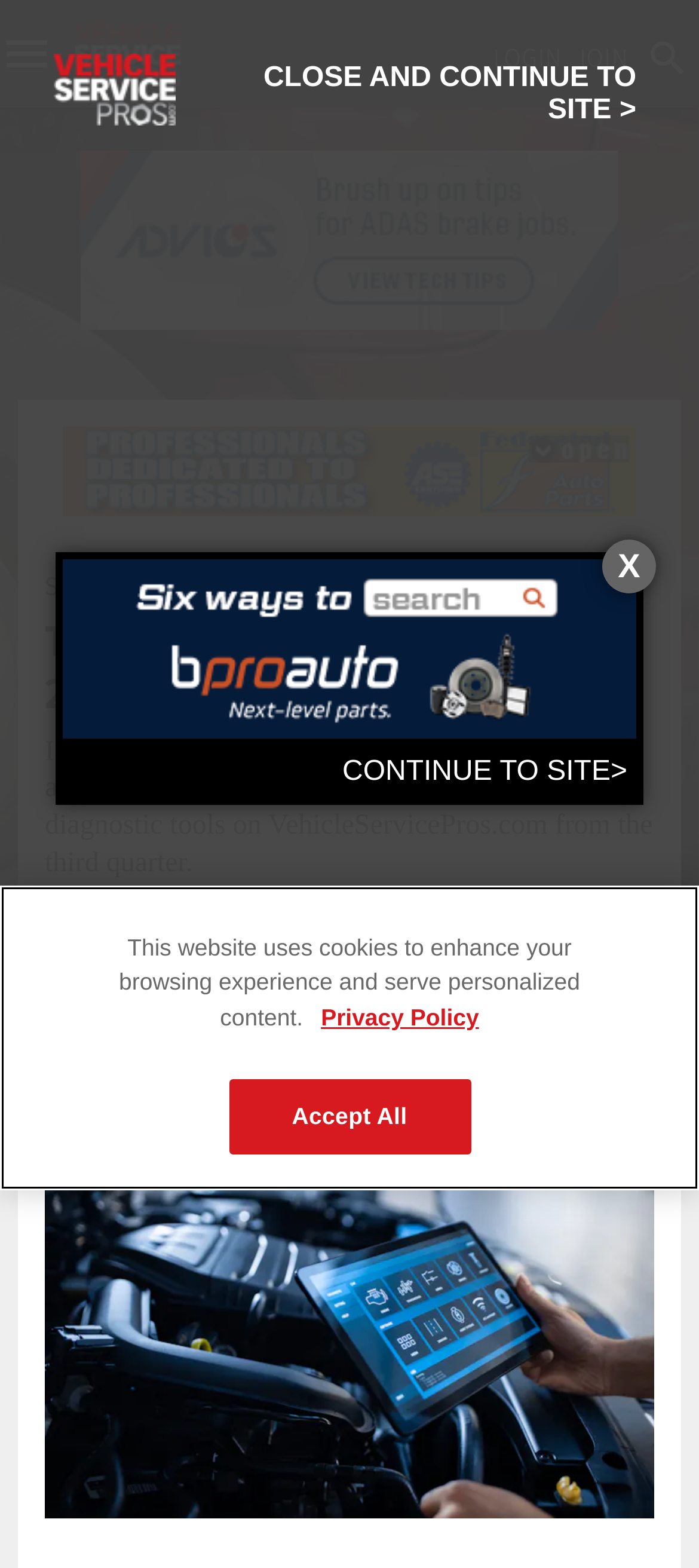Indicate the bounding box coordinates of the element that must be clicked to execute the instruction: "Click on Vehicle Service Pros". The coordinates should be given as four float numbers between 0 and 1, i.e., [left, top, right, bottom].

[0.108, 0.0, 0.259, 0.069]